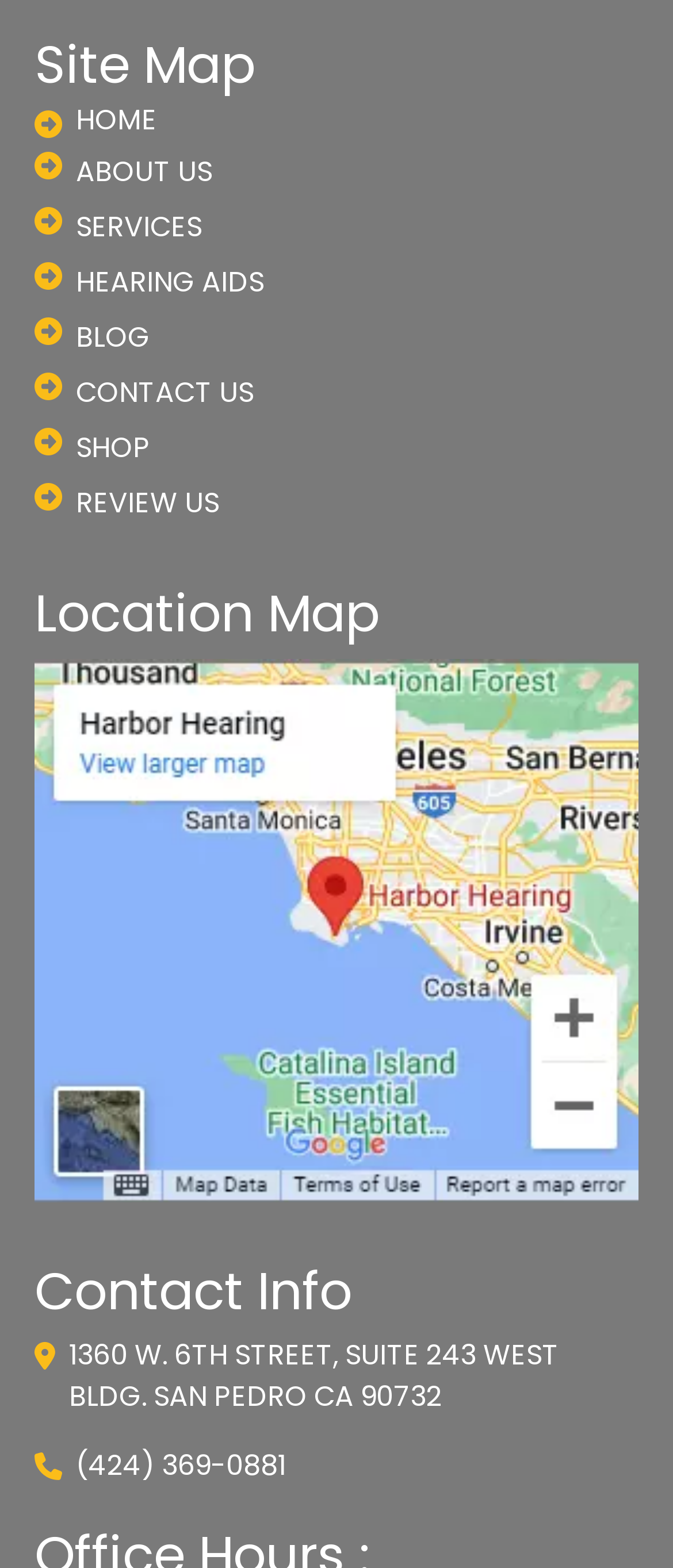What is located at 1360 W. 6TH STREET, SUITE 243 WEST BLDG. SAN PEDRO CA 90732?
Please give a well-detailed answer to the question.

The link with the address '1360 W. 6TH STREET, SUITE 243 WEST BLDG. SAN PEDRO CA 90732' is located near the 'Contact Info' static text, suggesting that it is the company's address.